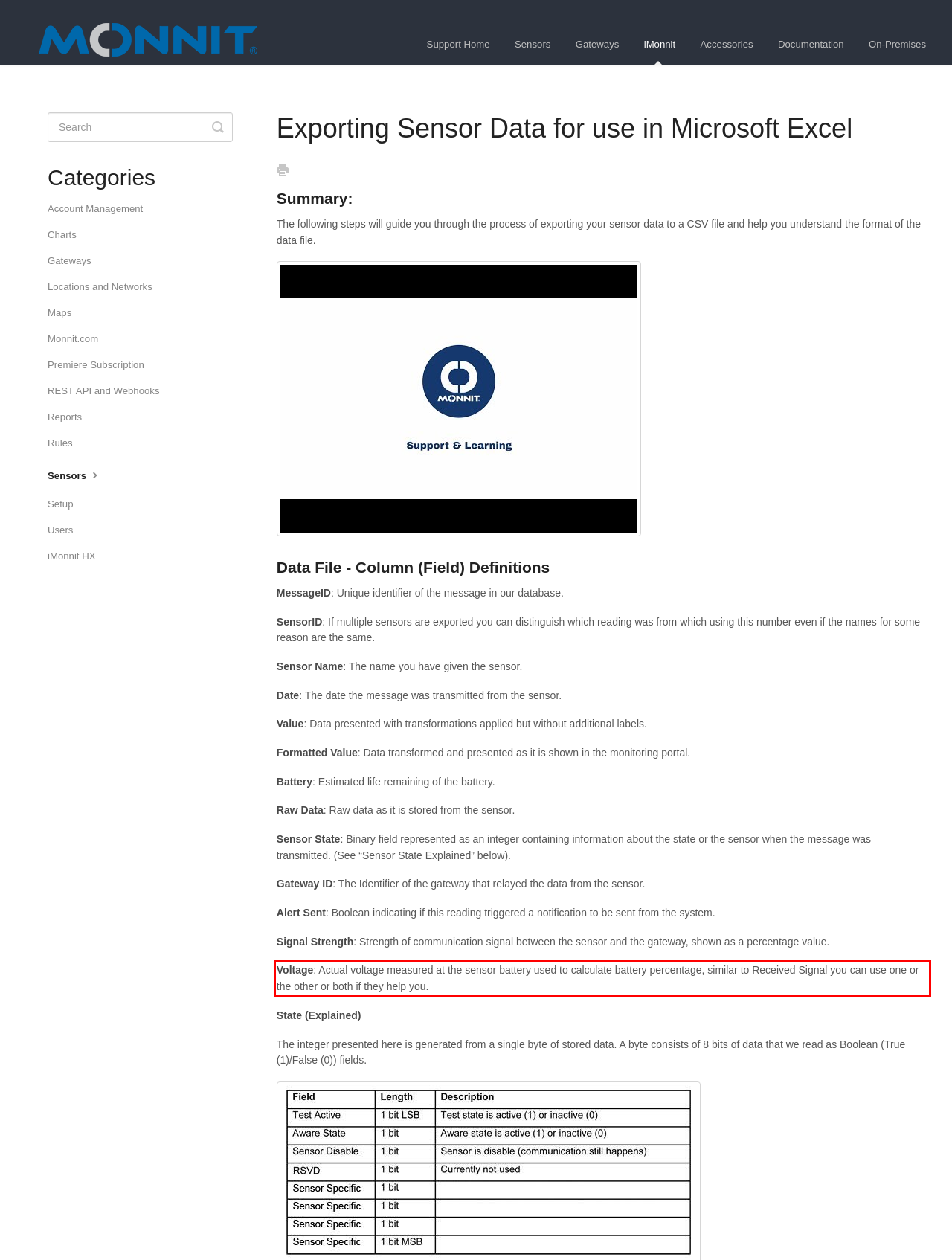You are provided with a screenshot of a webpage that includes a red bounding box. Extract and generate the text content found within the red bounding box.

Voltage: Actual voltage measured at the sensor battery used to calculate battery percentage, similar to Received Signal you can use one or the other or both if they help you.